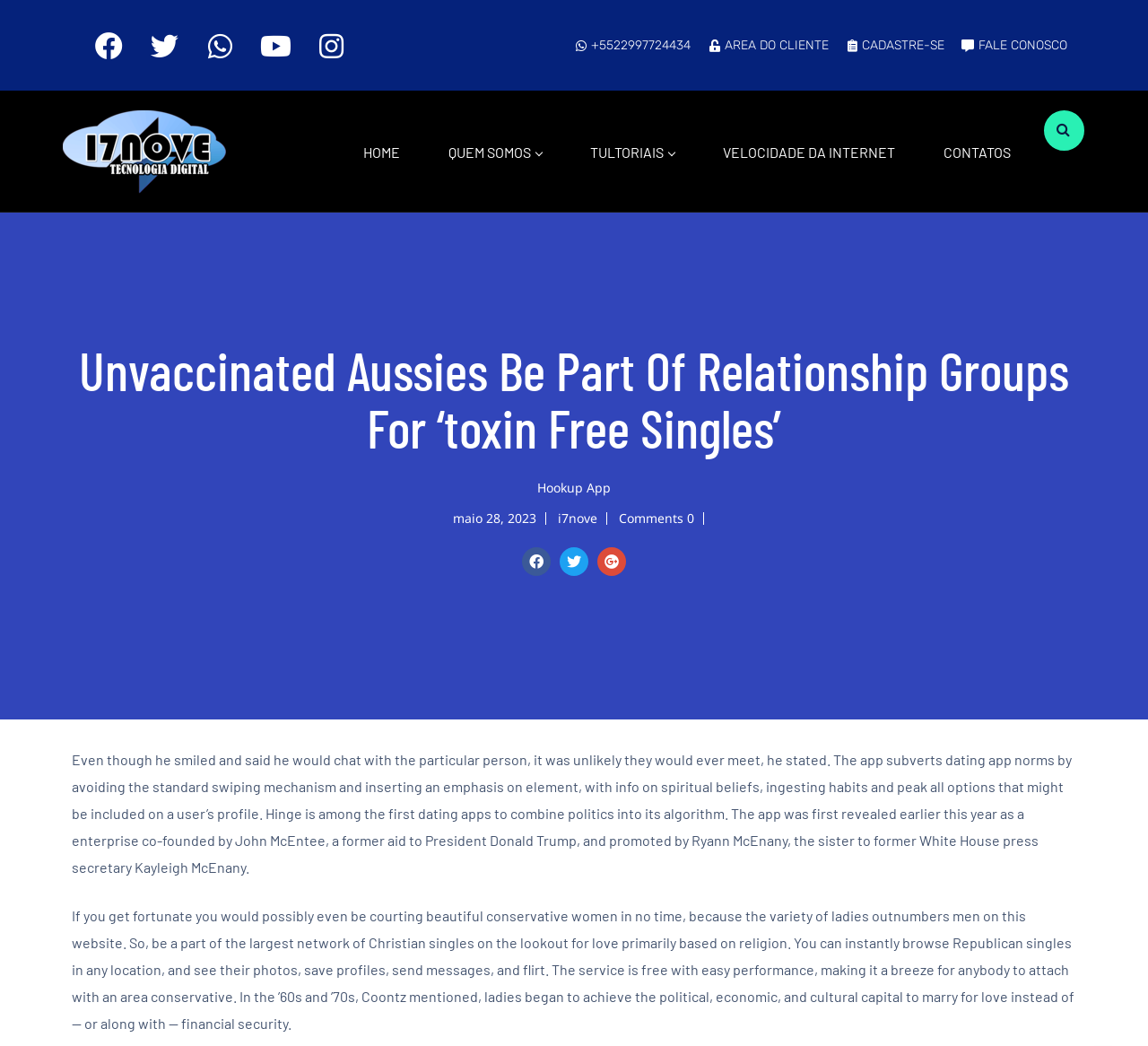Determine the bounding box coordinates of the target area to click to execute the following instruction: "Read about QUEM SOMOS."

[0.391, 0.135, 0.472, 0.156]